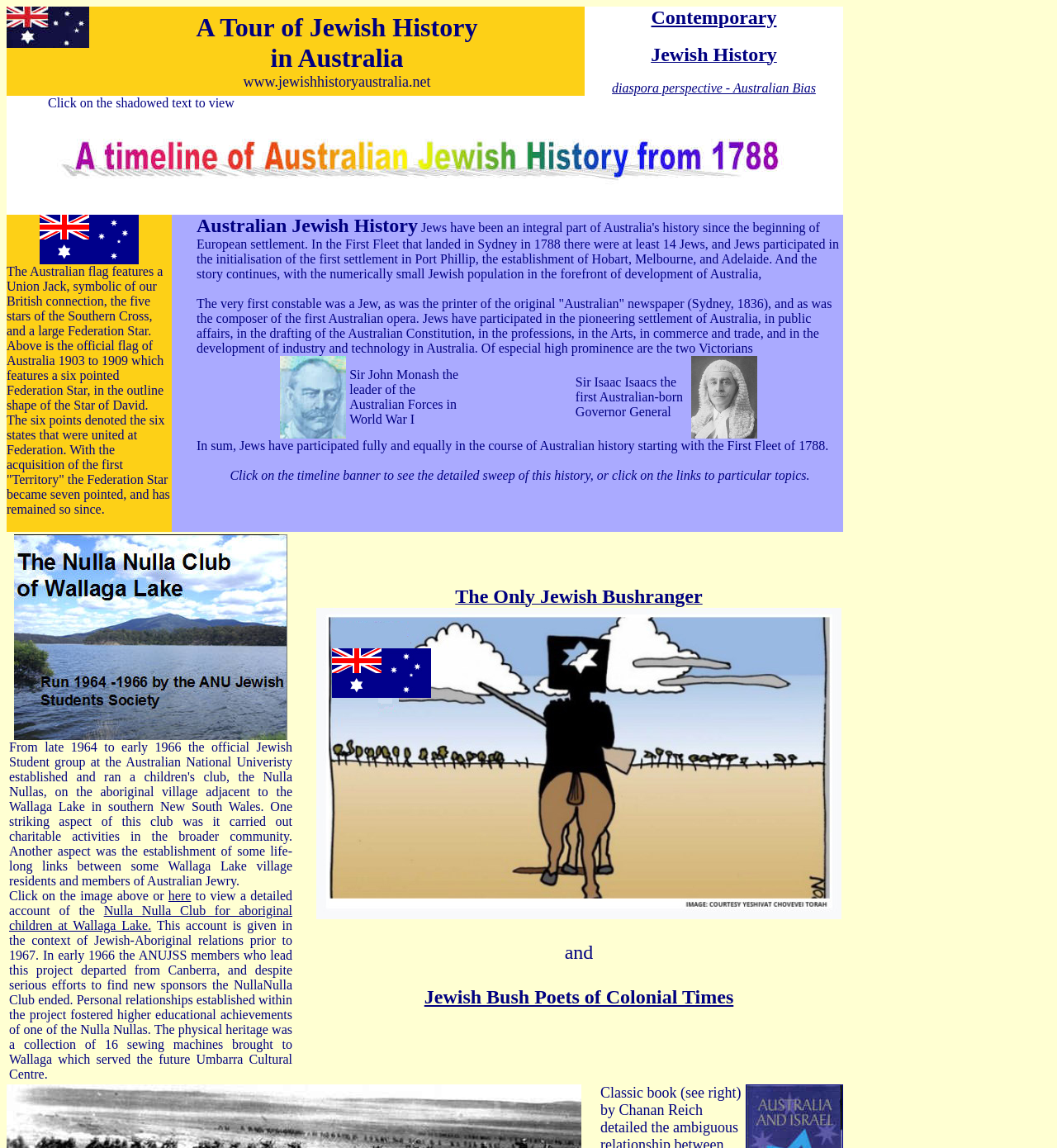Answer the question below using just one word or a short phrase: 
What was the purpose of the Nulla Nulla Club?

Charitable activities